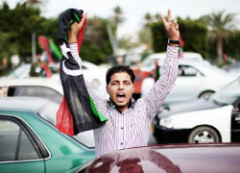What period in Libya's history does the image capture?
Respond to the question with a single word or phrase according to the image.

post-Qaddafi era